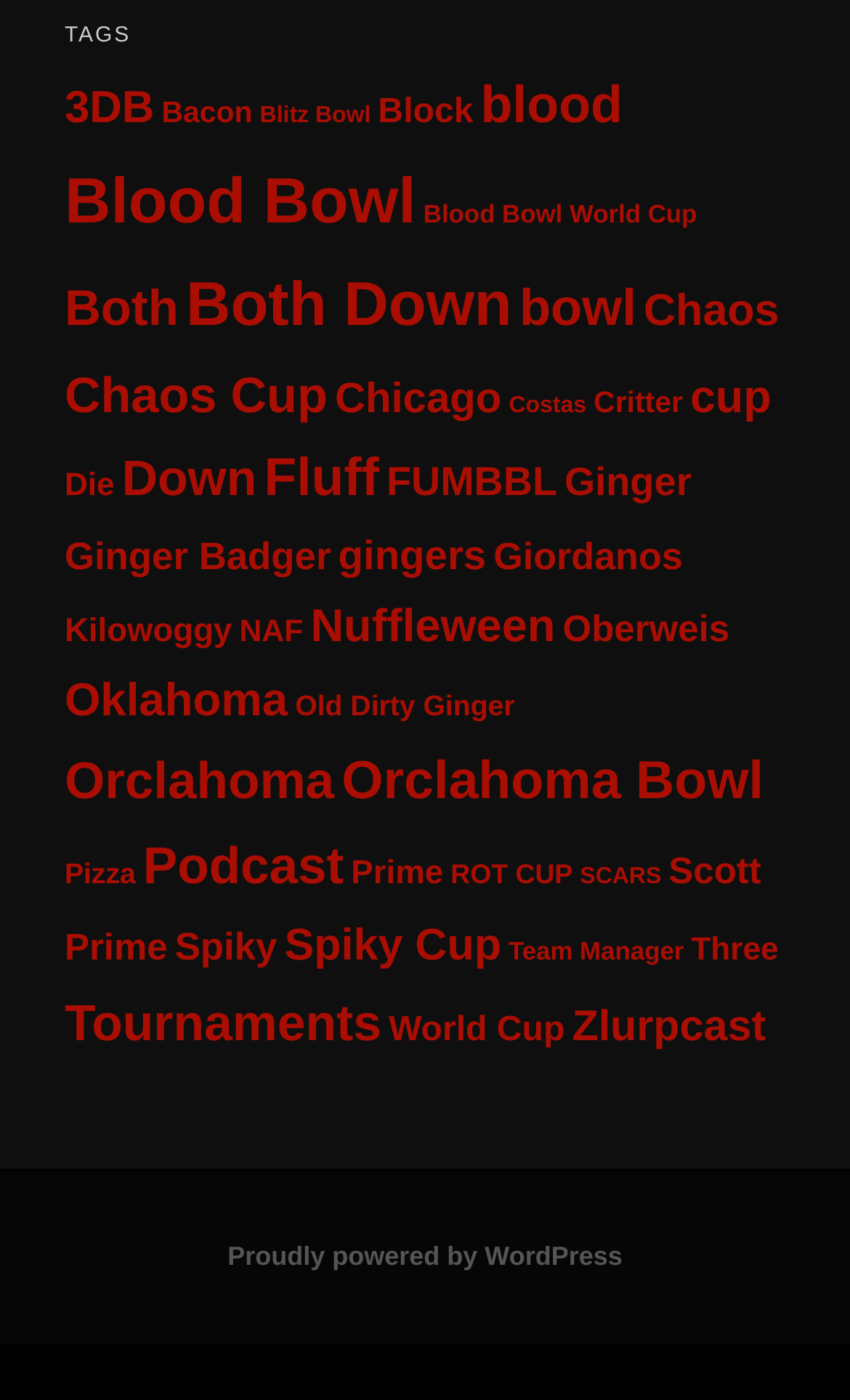What is the first link on the webpage?
Based on the visual, give a brief answer using one word or a short phrase.

3DB